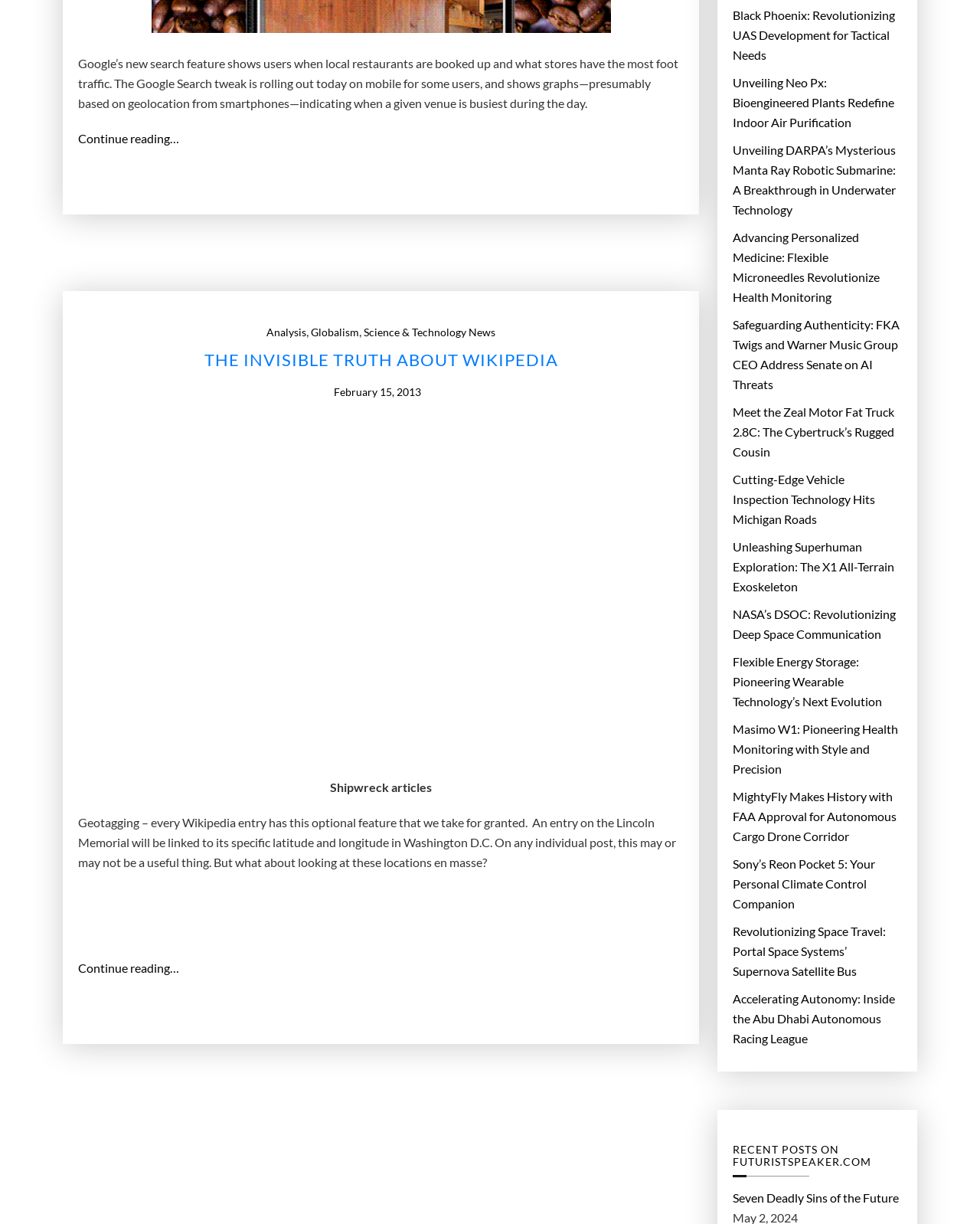Find the bounding box coordinates for the area that should be clicked to accomplish the instruction: "Explore the Science & Technology News".

[0.371, 0.263, 0.505, 0.279]